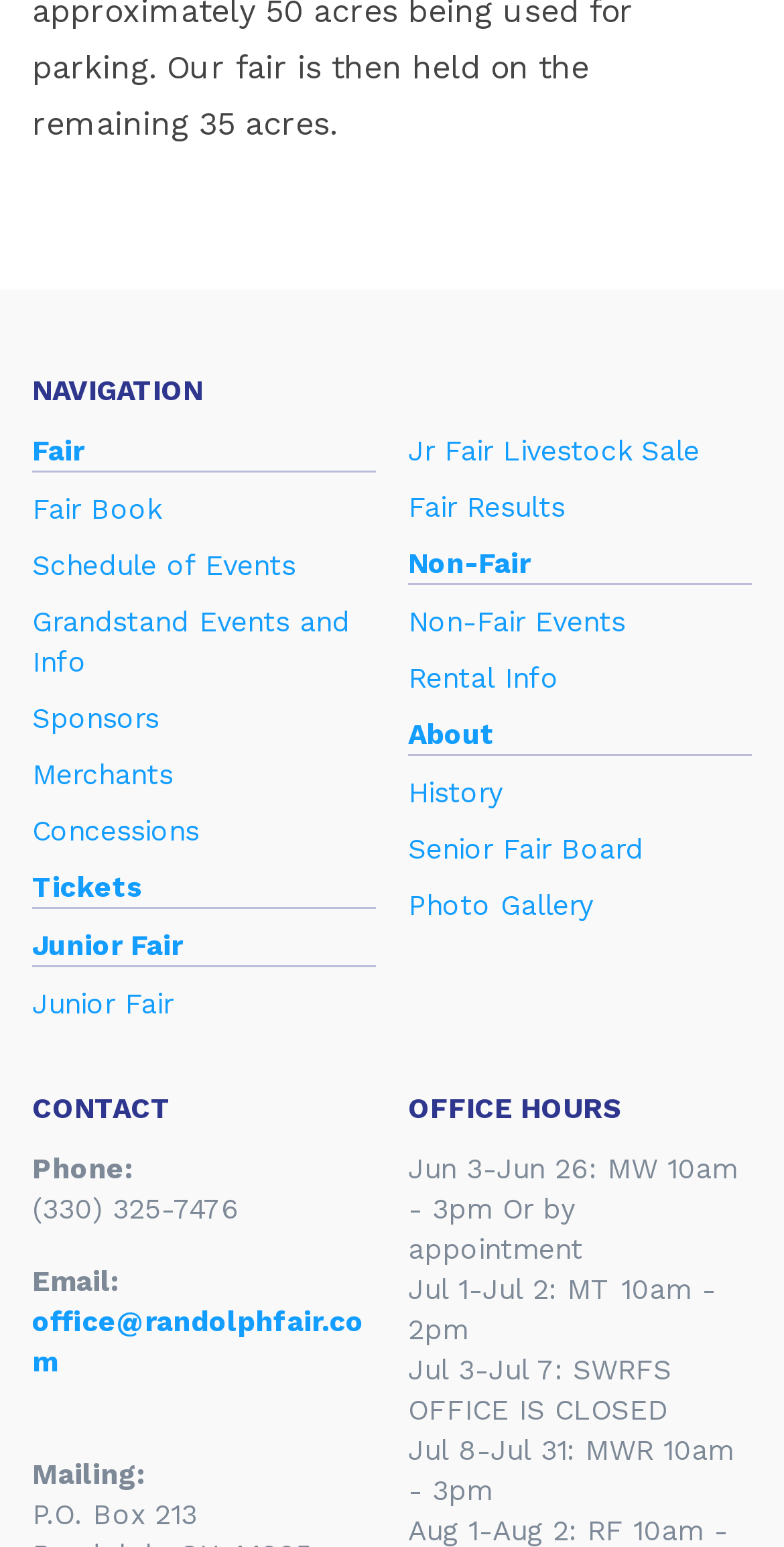What is the email address of the office?
Give a single word or phrase answer based on the content of the image.

office@randolphfair.com